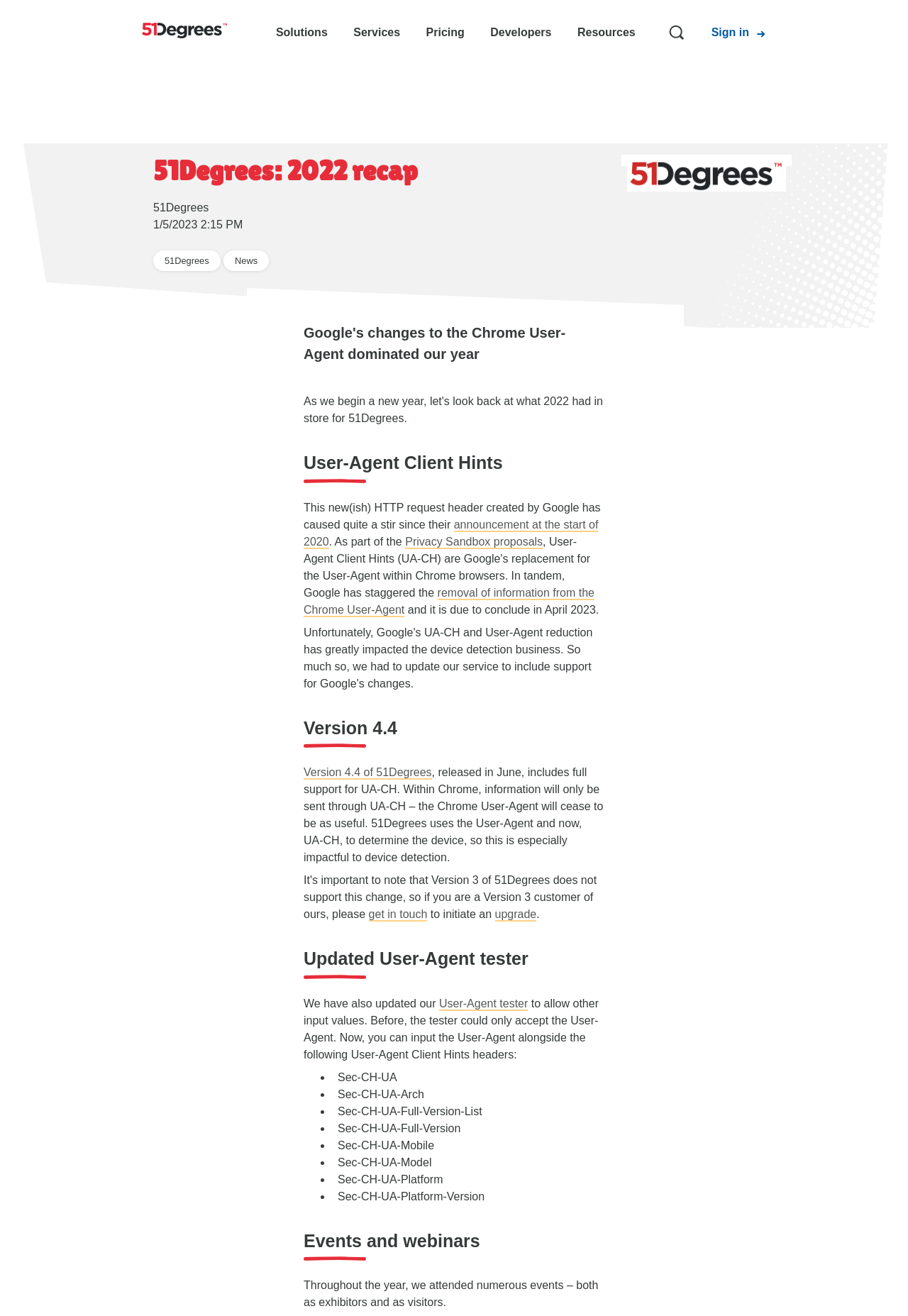Identify the bounding box coordinates of the clickable region necessary to fulfill the following instruction: "Go to Solutions". The bounding box coordinates should be four float numbers between 0 and 1, i.e., [left, top, right, bottom].

[0.304, 0.018, 0.361, 0.031]